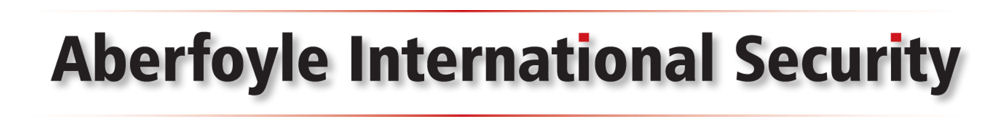What color adds a sense of urgency to the logo?
Please answer the question with a detailed response using the information from the screenshot.

The color red is used to accent the name in the logo, adding a sense of urgency and focus. This is explicitly stated in the caption, which highlights the role of red elements in the logo's design.